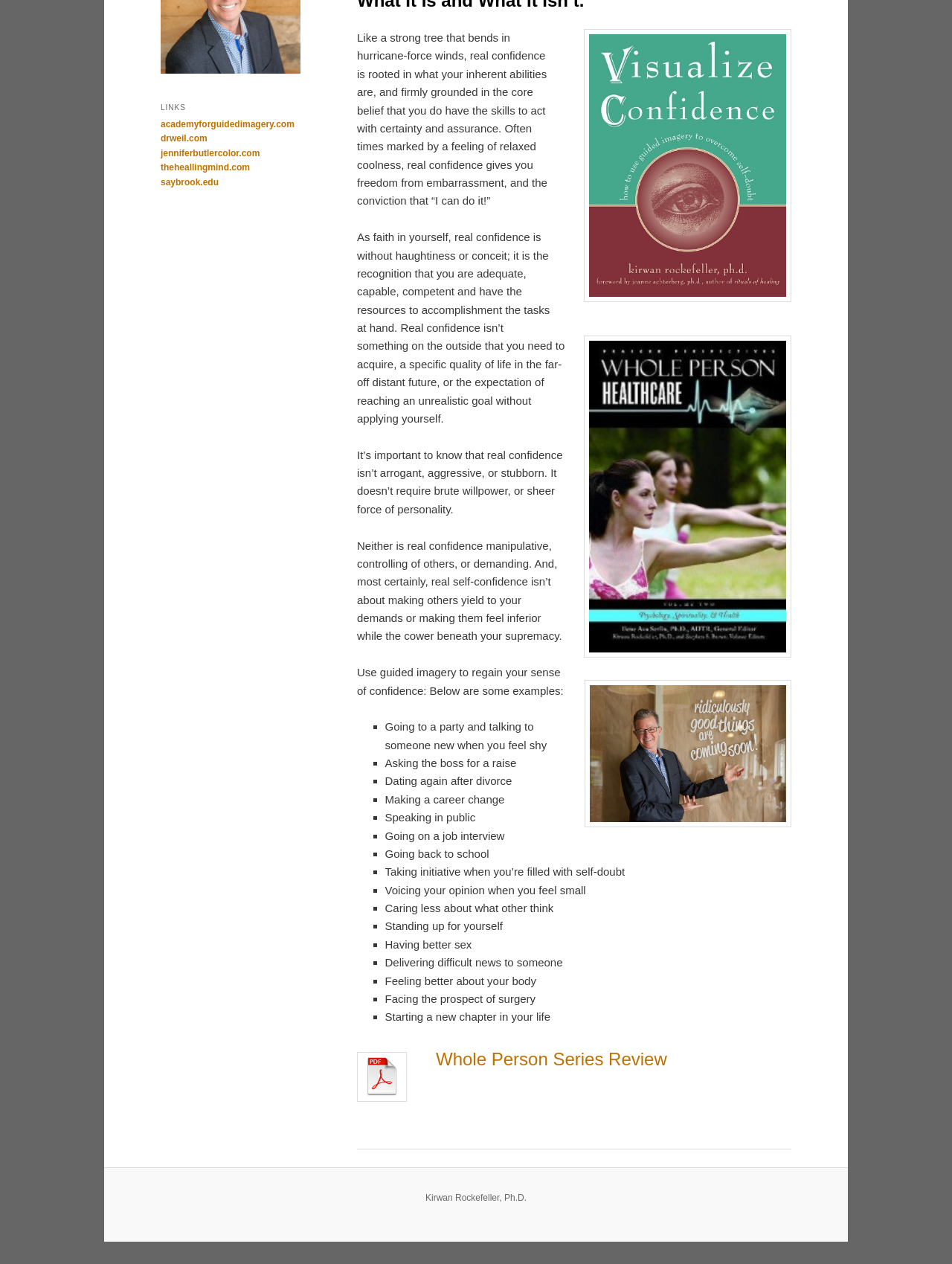Given the description: "jenniferbutlercolor.com", determine the bounding box coordinates of the UI element. The coordinates should be formatted as four float numbers between 0 and 1, [left, top, right, bottom].

[0.169, 0.117, 0.273, 0.125]